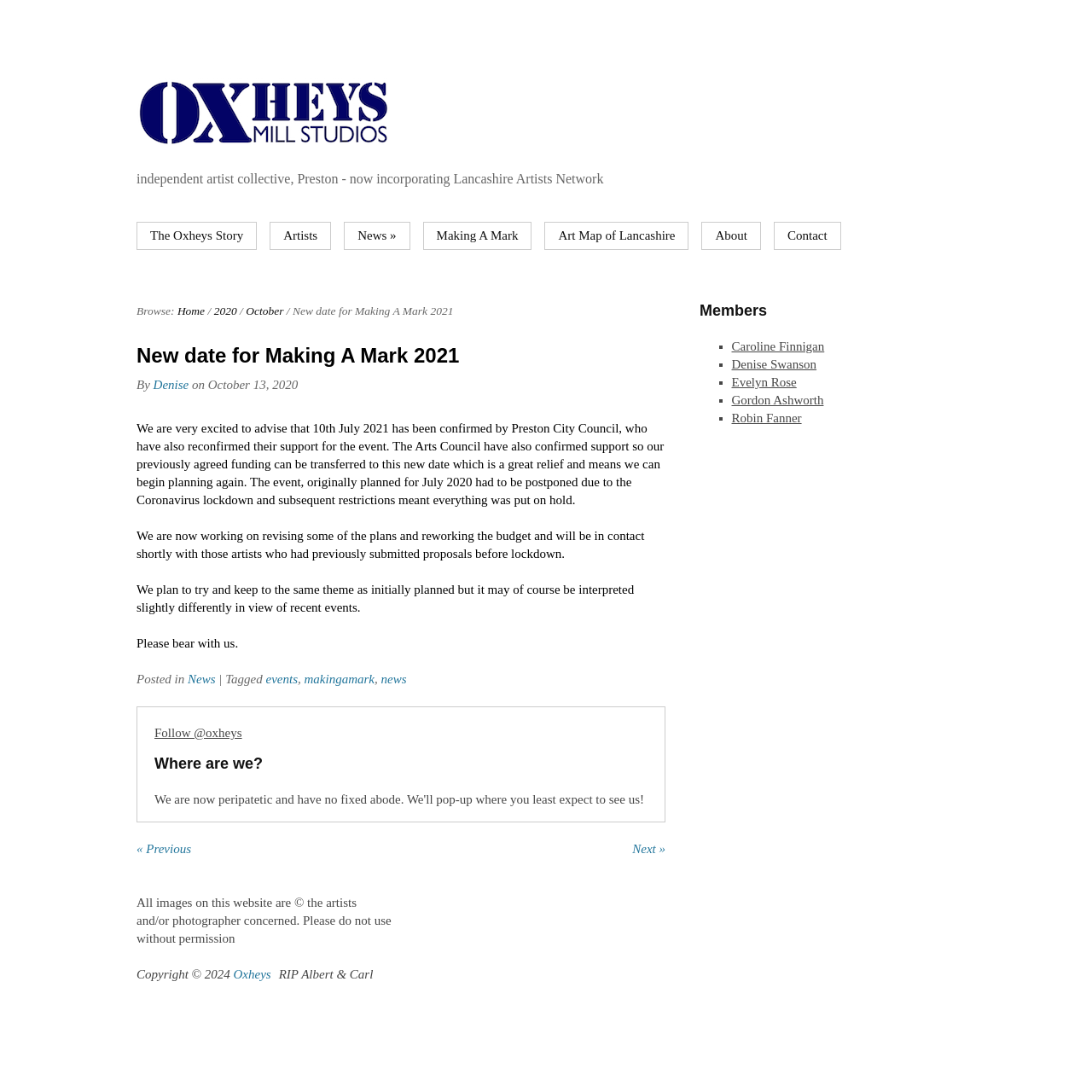Identify the bounding box for the element characterized by the following description: "Making A Mark".

[0.387, 0.203, 0.487, 0.229]